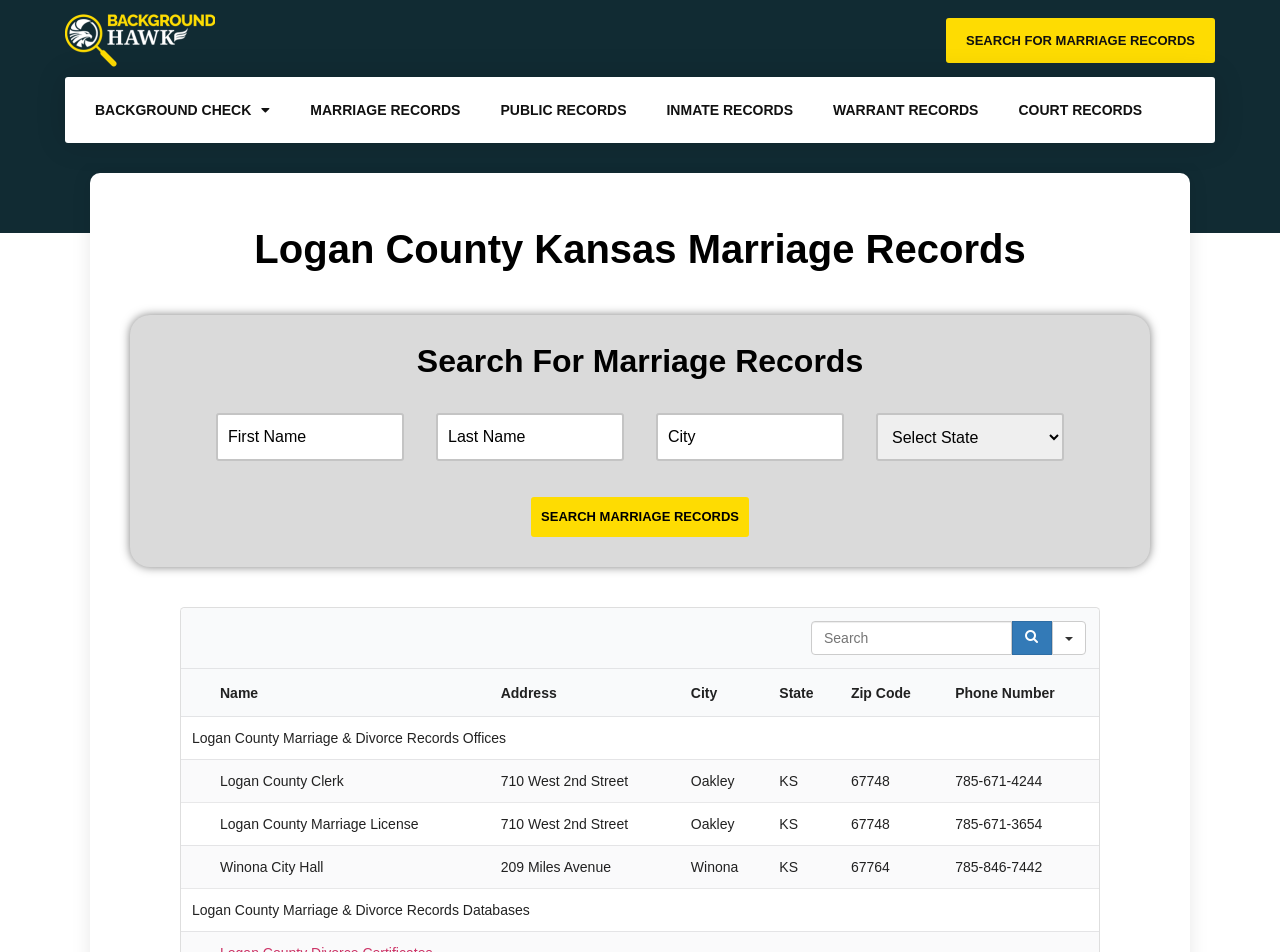Please extract the title of the webpage.

Logan County Kansas Marriage Records